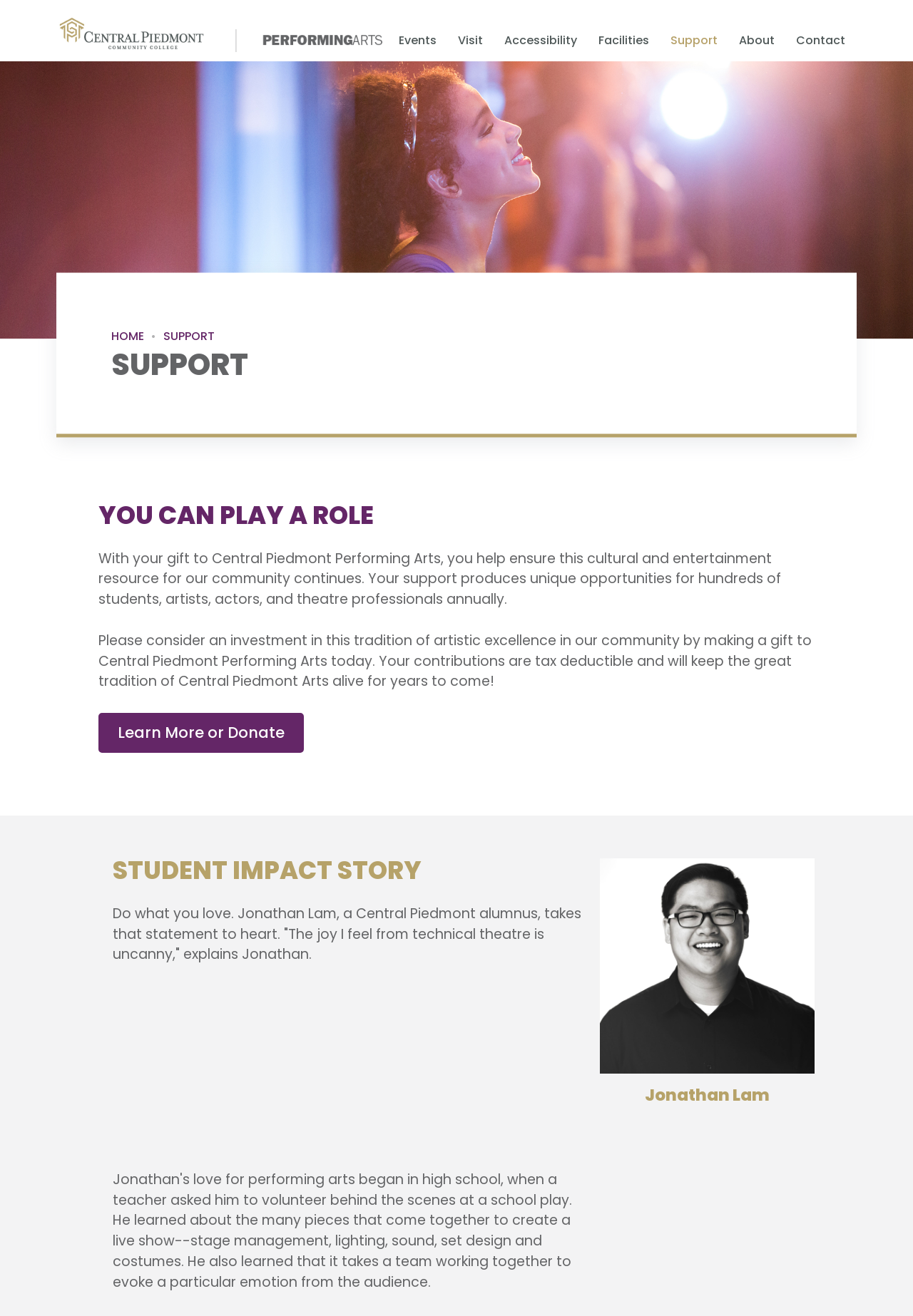What is the theme of the webpage?
Answer with a single word or short phrase according to what you see in the image.

Support